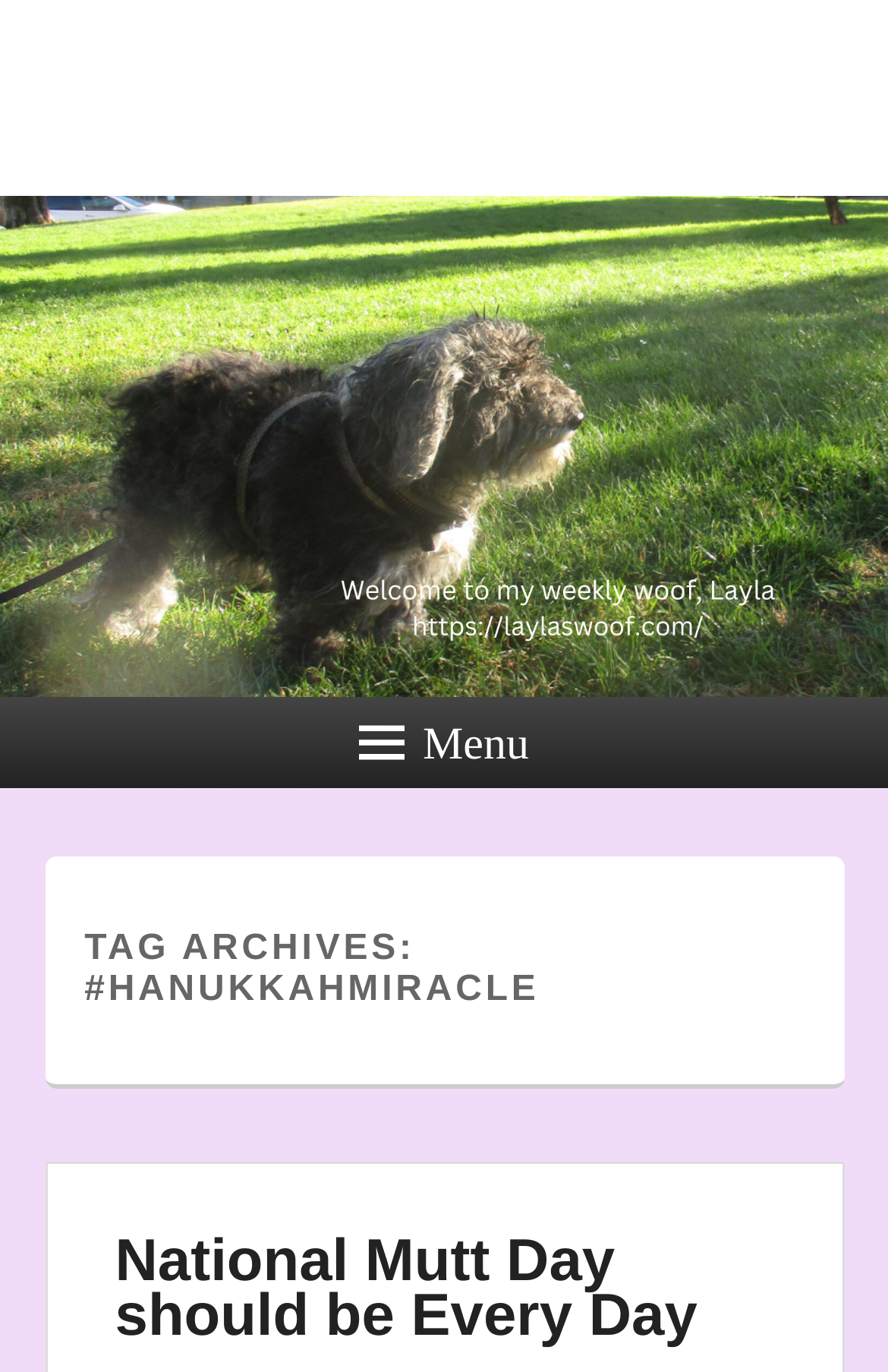Provide the bounding box coordinates for the specified HTML element described in this description: "Menu". The coordinates should be four float numbers ranging from 0 to 1, in the format [left, top, right, bottom].

[0.379, 0.508, 0.621, 0.574]